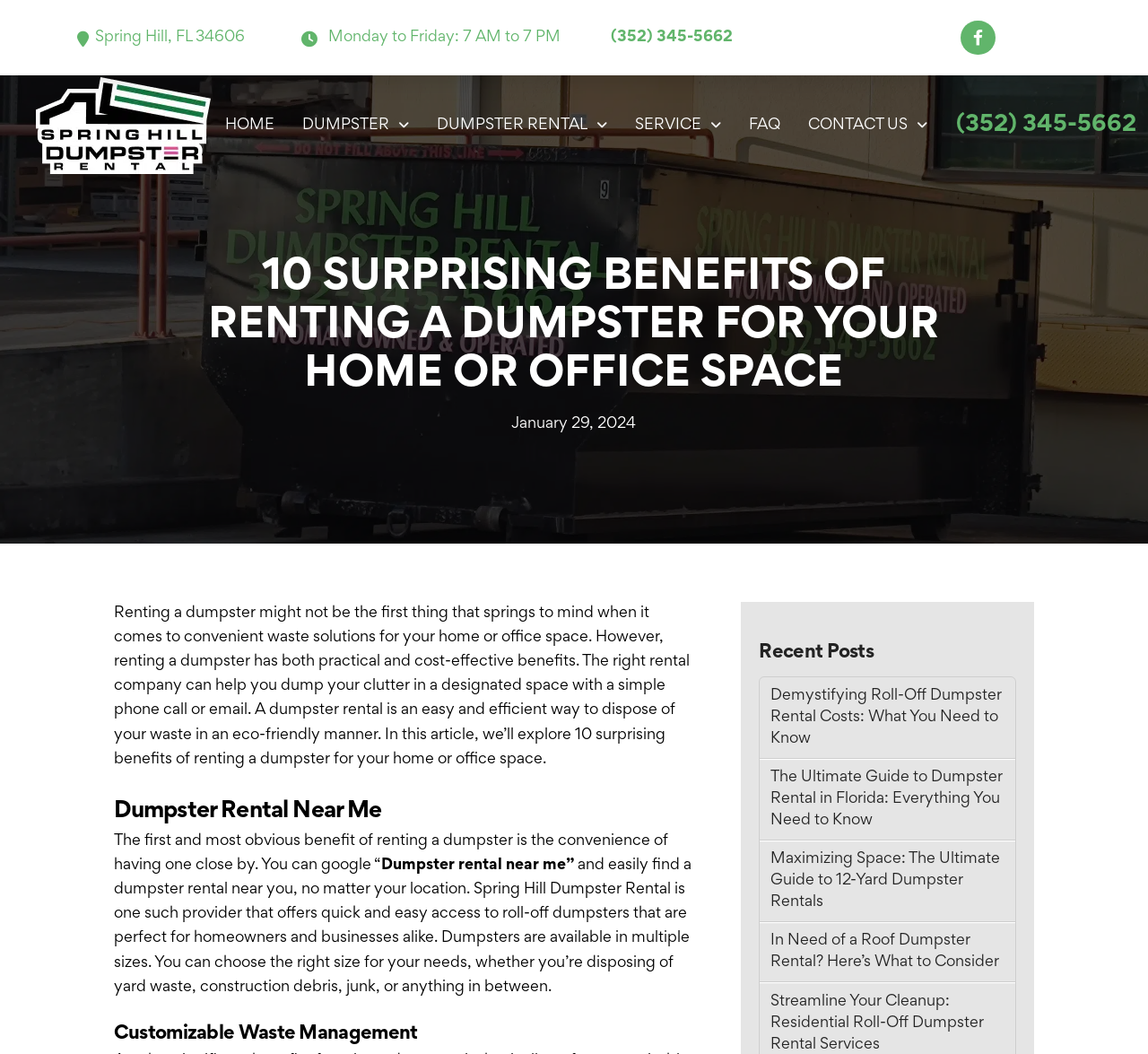How many links are there in the 'Recent Posts' section?
Refer to the image and give a detailed answer to the query.

I counted the number of link elements under the 'Recent Posts' heading, which are 'Demystifying Roll-Off Dumpster Rental Costs: What You Need to Know', 'The Ultimate Guide to Dumpster Rental in Florida: Everything You Need to Know', 'Maximizing Space: The Ultimate Guide to 12-Yard Dumpster Rentals', 'In Need of a Roof Dumpster Rental? Here’s What to Consider', and 'Streamline Your Cleanup: Residential Roll-Off Dumpster Rental Services'.